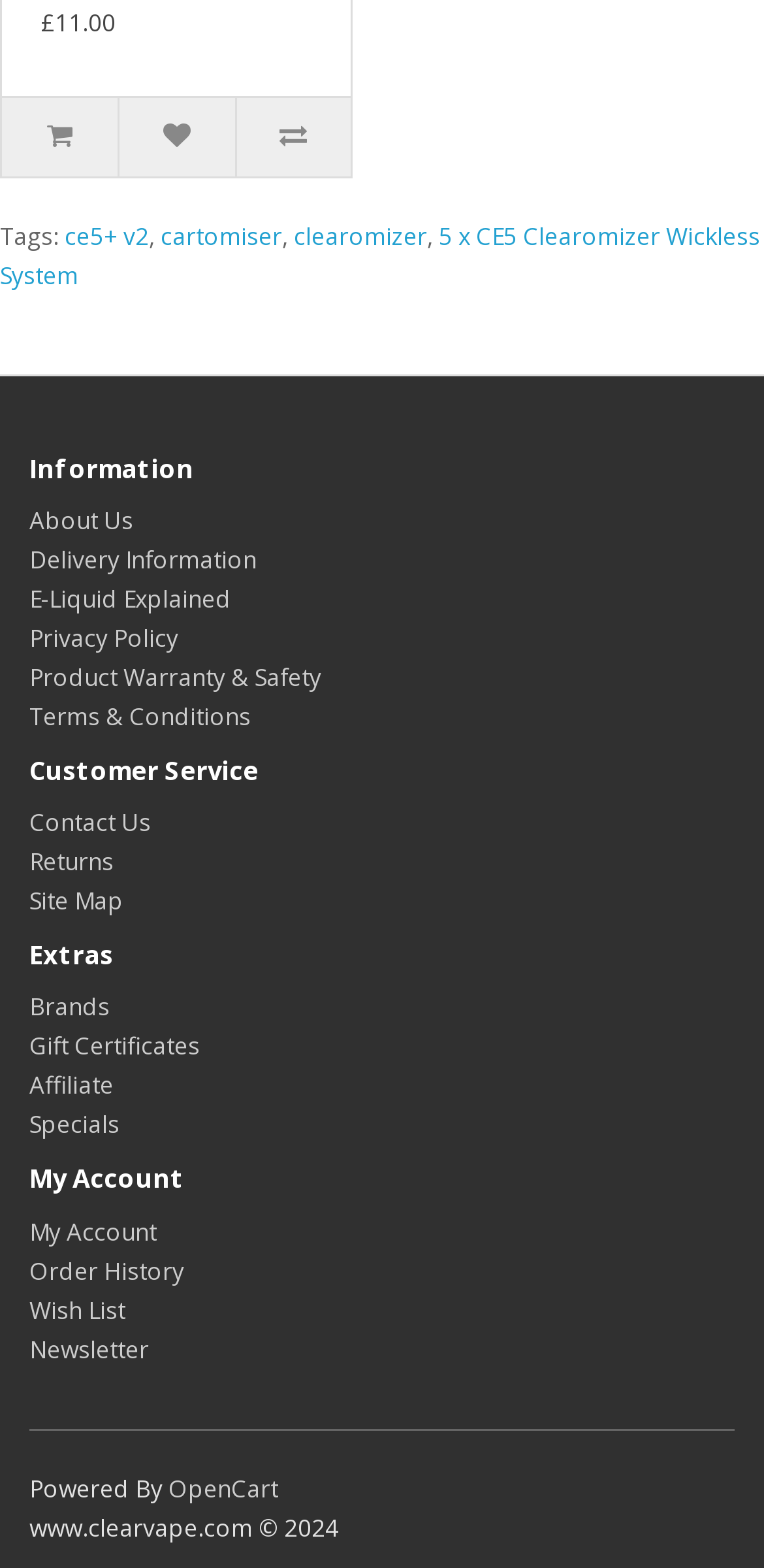What are the tags of the product?
Based on the content of the image, thoroughly explain and answer the question.

The tags of the product are listed below the price, which are ce5+ v2, cartomiser, and clearomizer.